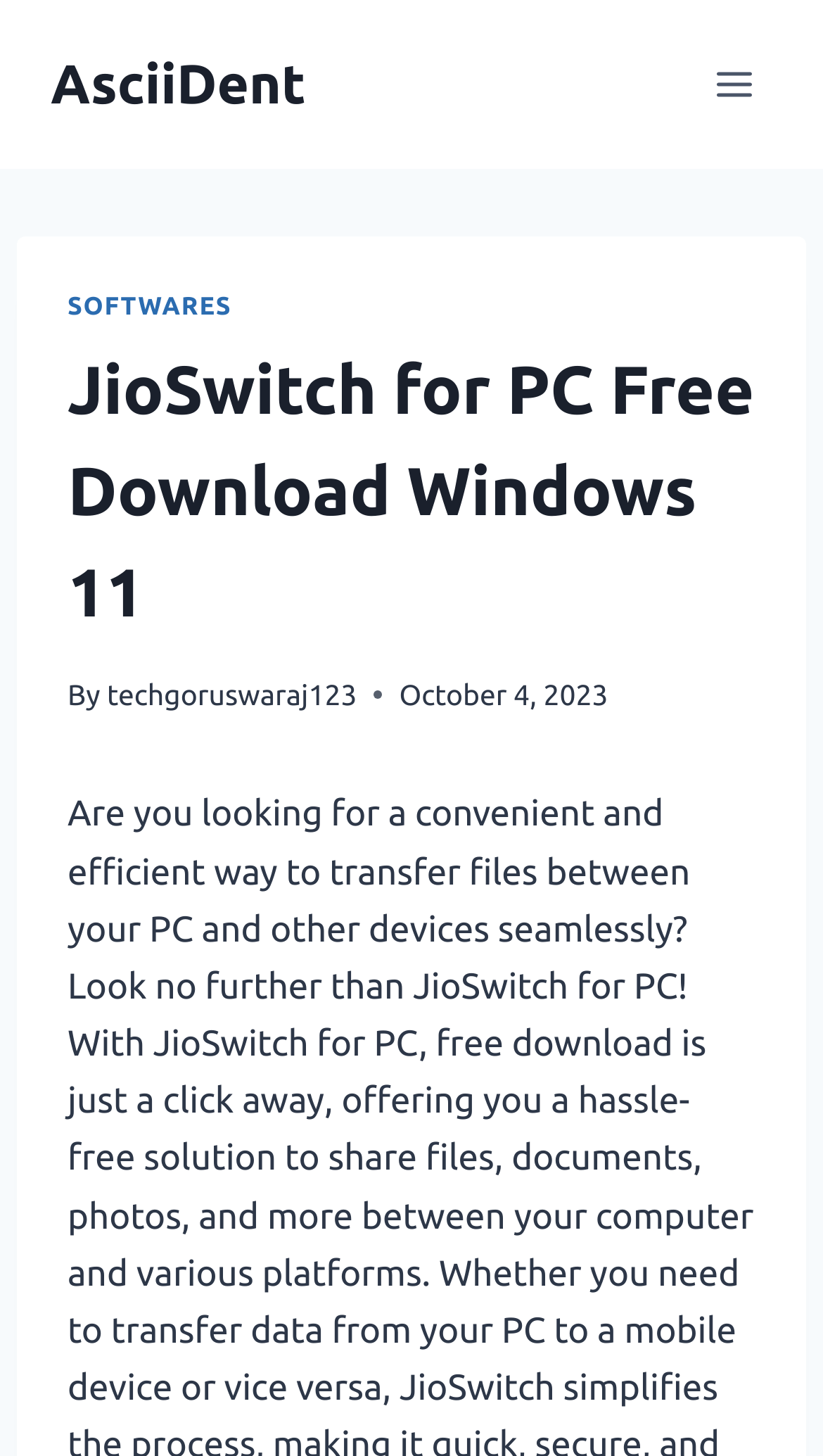Based on the element description: "Softwares", identify the bounding box coordinates for this UI element. The coordinates must be four float numbers between 0 and 1, listed as [left, top, right, bottom].

[0.082, 0.202, 0.281, 0.22]